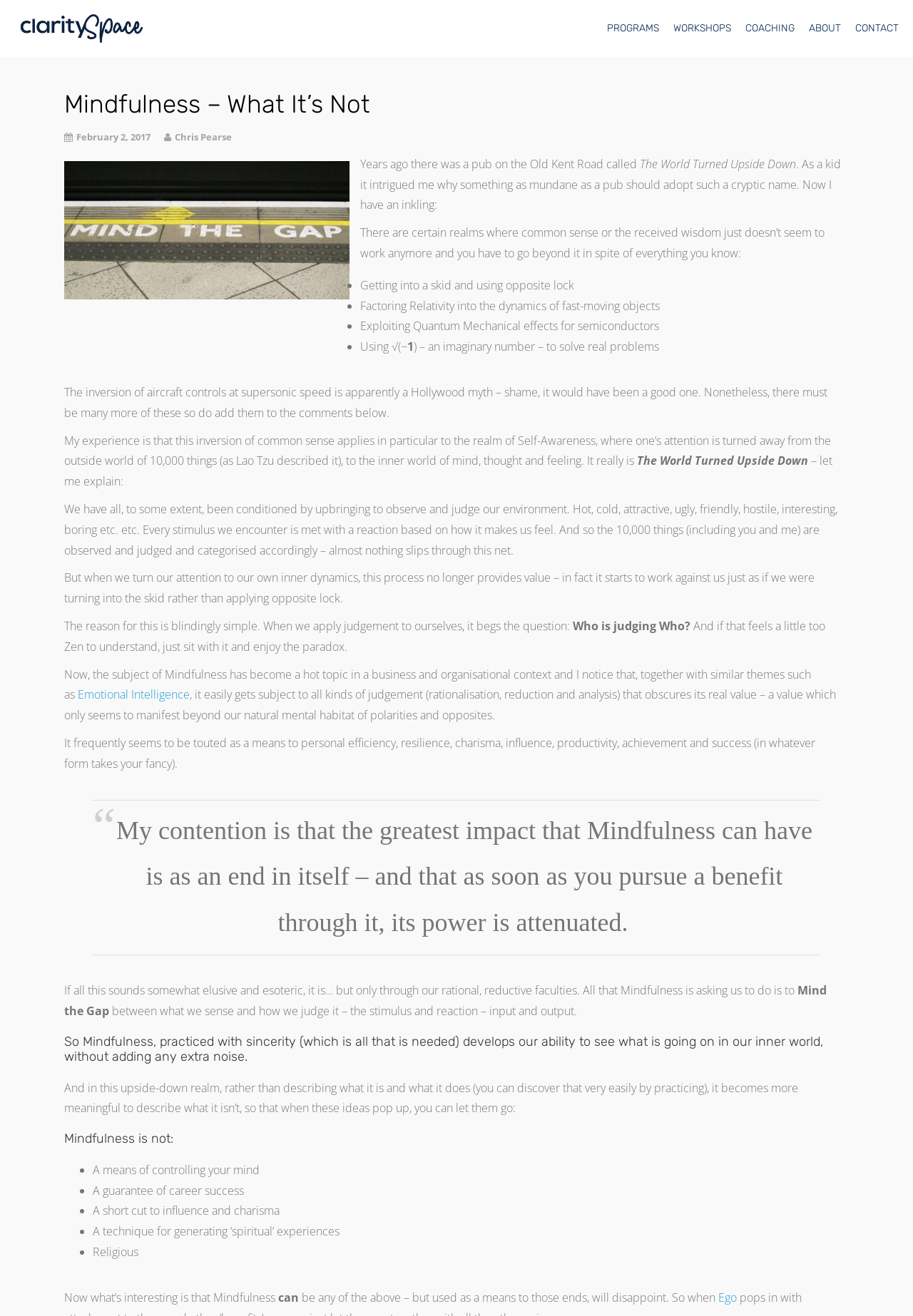Bounding box coordinates are specified in the format (top-left x, top-left y, bottom-right x, bottom-right y). All values are floating point numbers bounded between 0 and 1. Please provide the bounding box coordinate of the region this sentence describes: Emotional Intelligence

[0.085, 0.522, 0.208, 0.534]